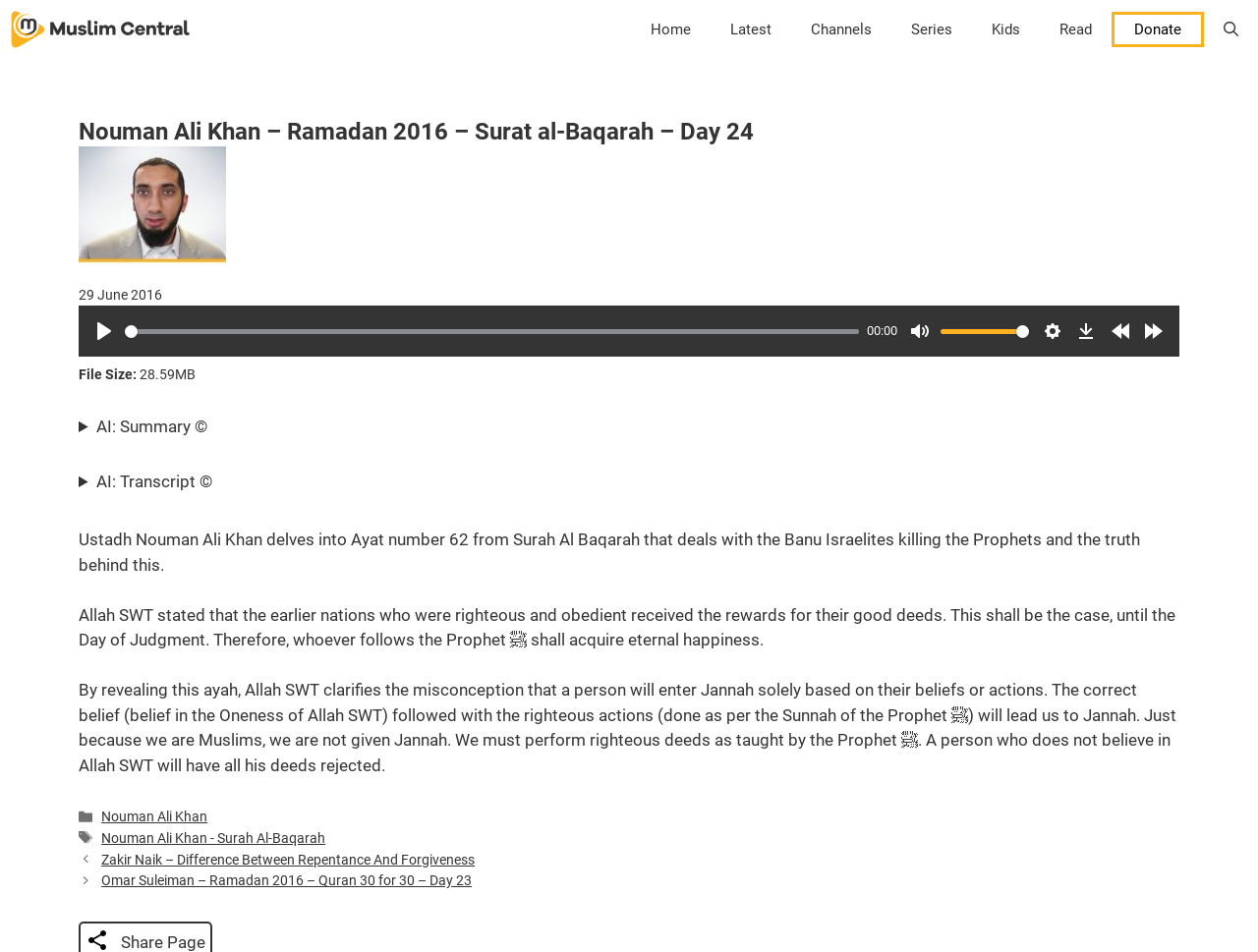What is the speaker's name?
Answer the question using a single word or phrase, according to the image.

Nouman Ali Khan